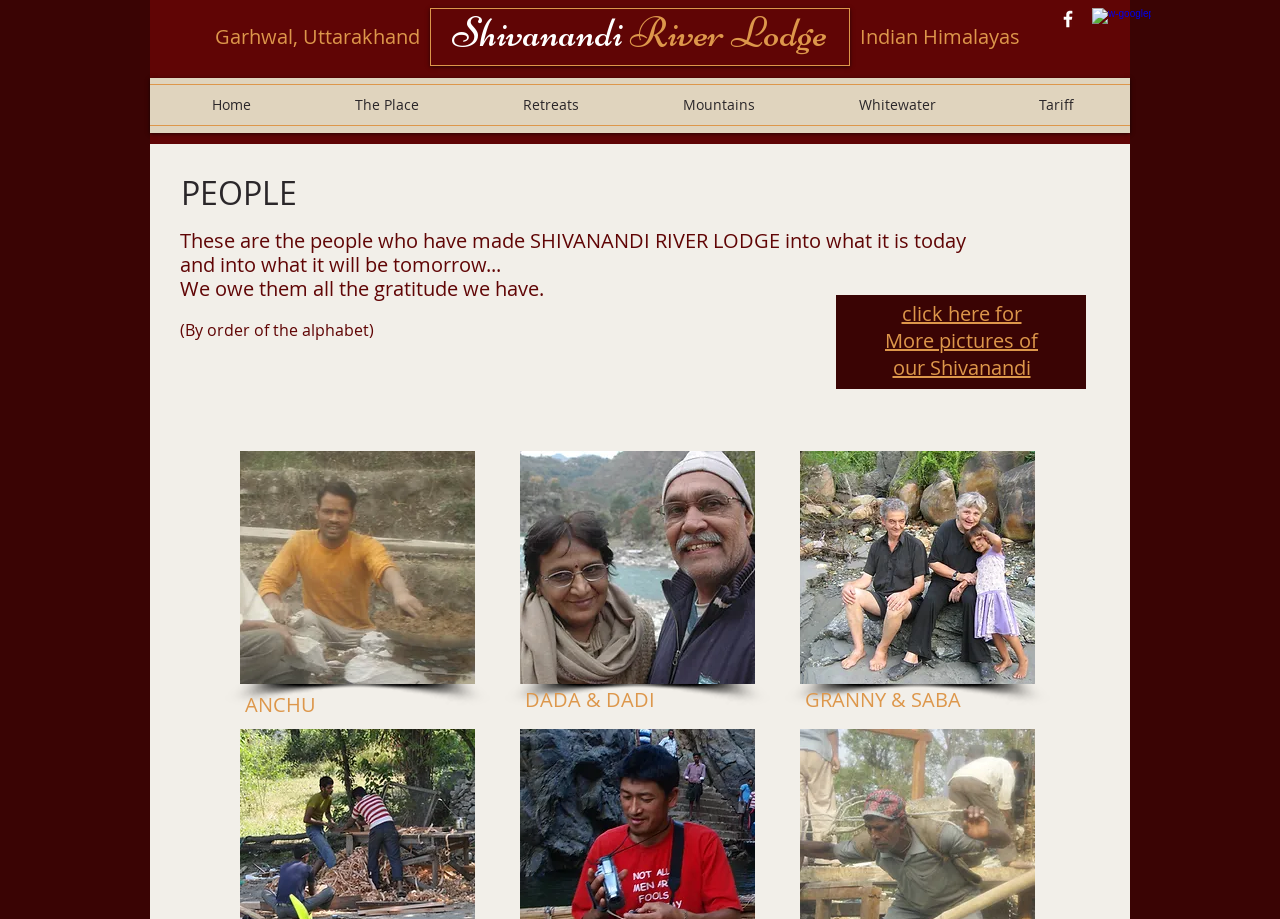Determine the bounding box coordinates of the clickable region to carry out the instruction: "Click on the 'More pictures of' link".

[0.691, 0.356, 0.811, 0.385]